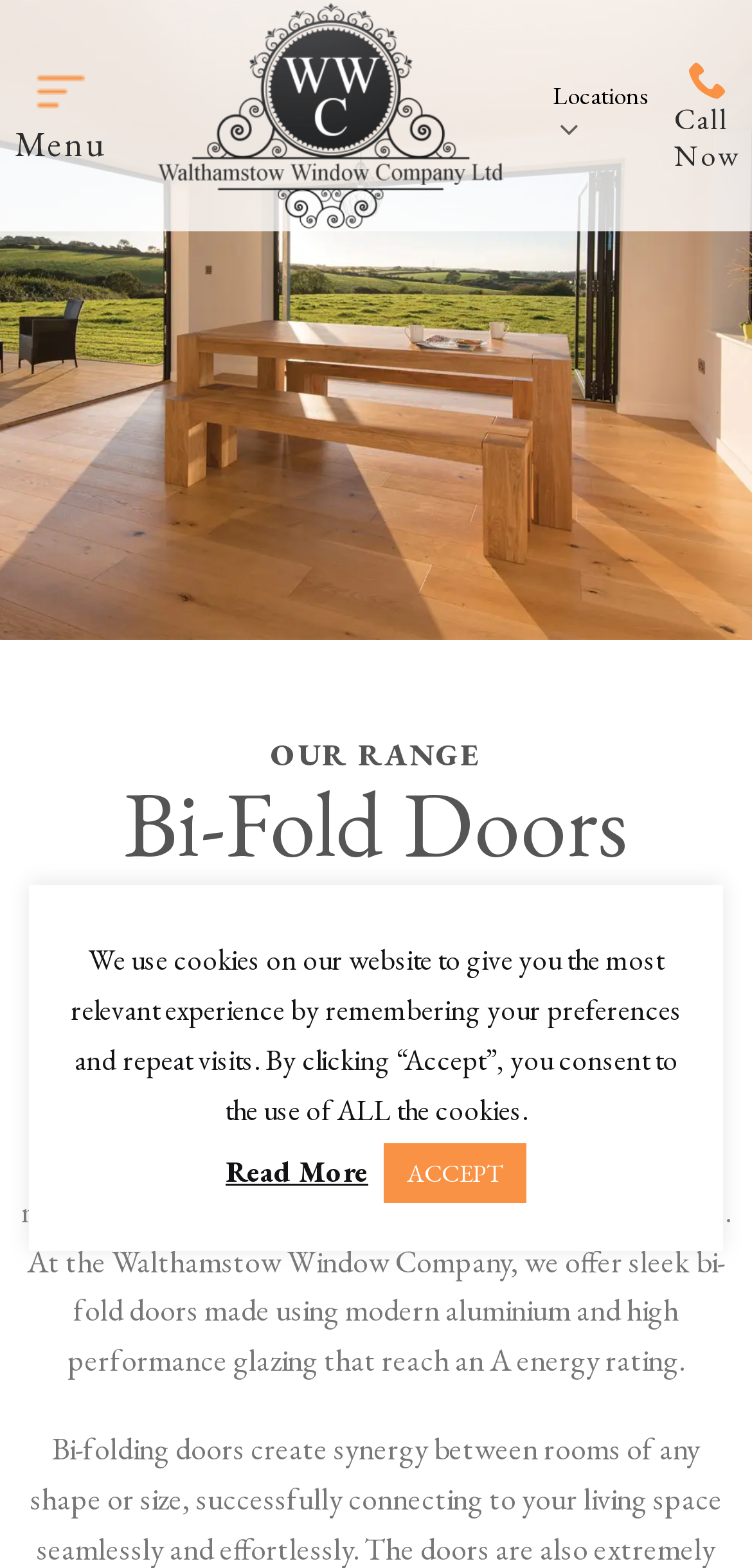Given the description of the UI element: "Call Now", predict the bounding box coordinates in the form of [left, top, right, bottom], with each value being a float between 0 and 1.

[0.897, 0.024, 0.985, 0.124]